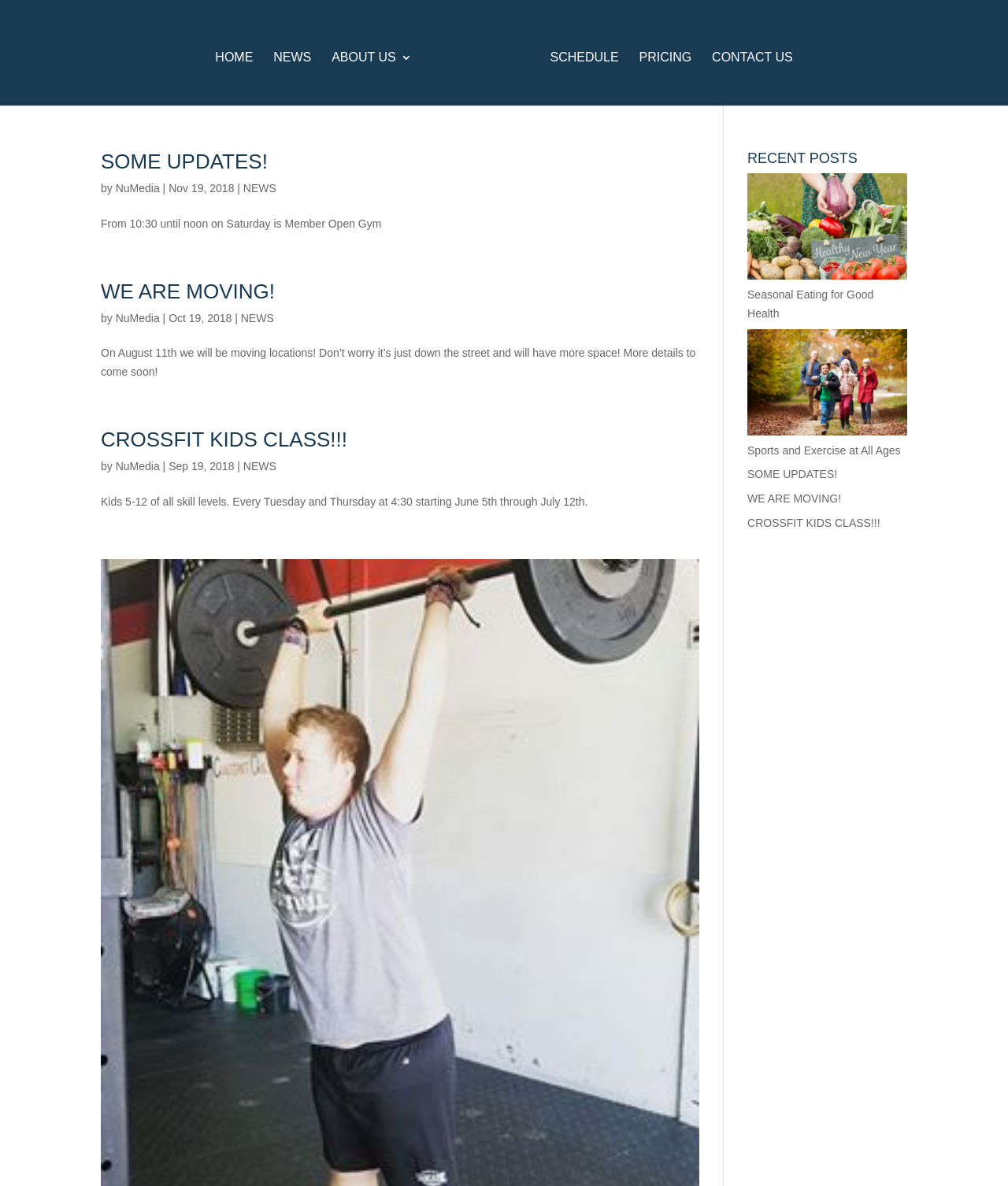Locate the bounding box coordinates of the segment that needs to be clicked to meet this instruction: "view schedule".

[0.546, 0.044, 0.614, 0.086]